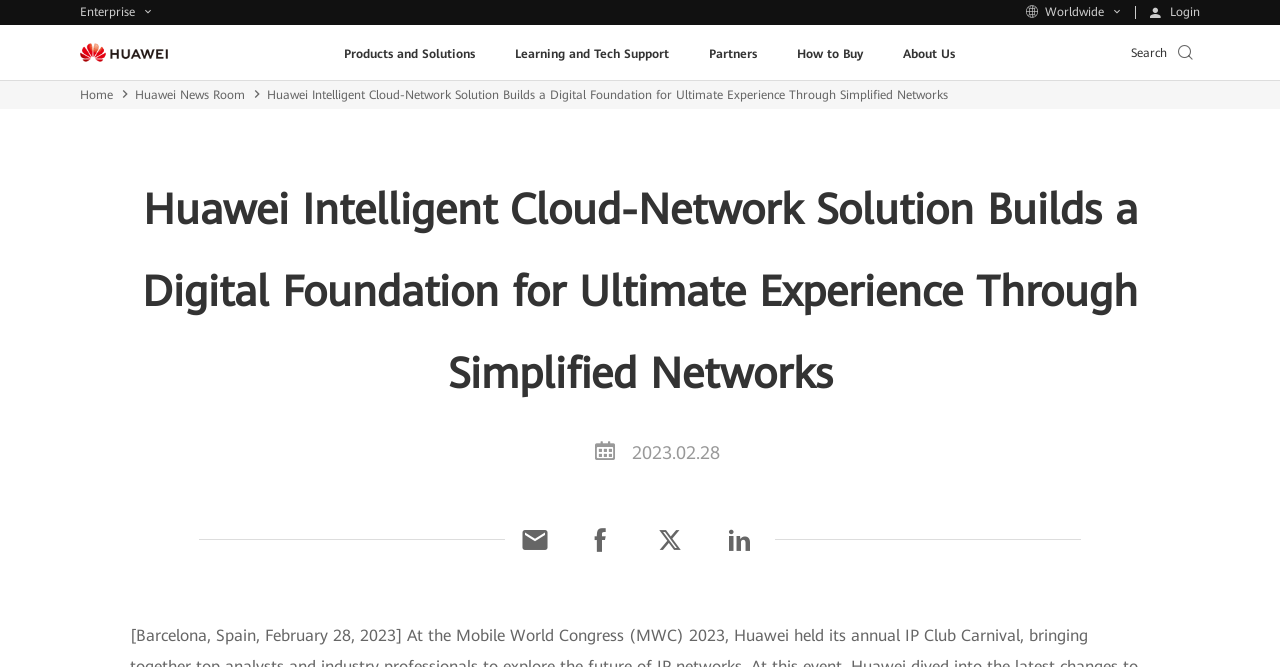Provide a comprehensive description of the webpage.

The webpage appears to be a news article or press release from Huawei, a technology company. At the top left of the page, there is a logo of Huawei, accompanied by the text "Enterprise" and "Worldwide" on either side. On the top right, there is a login link and a search bar.

Below the top section, there is a navigation menu with links to various sections, including "Products and Solutions", "Learning and Tech Support", "Partners", "How to Buy", and "About Us". 

The main content of the page is a news article with the title "Huawei Intelligent Cloud-Network Solution Builds a Digital Foundation for Ultimate Experience Through Simplified Networks", which is also the title of the webpage. The article is dated February 28, 2023, and is likely related to an event at the Mobile World Congress (MWC) 2023, as mentioned in the meta description.

At the bottom of the page, there are four social media links, represented by icons. There are no images other than the Huawei logo and the social media icons.